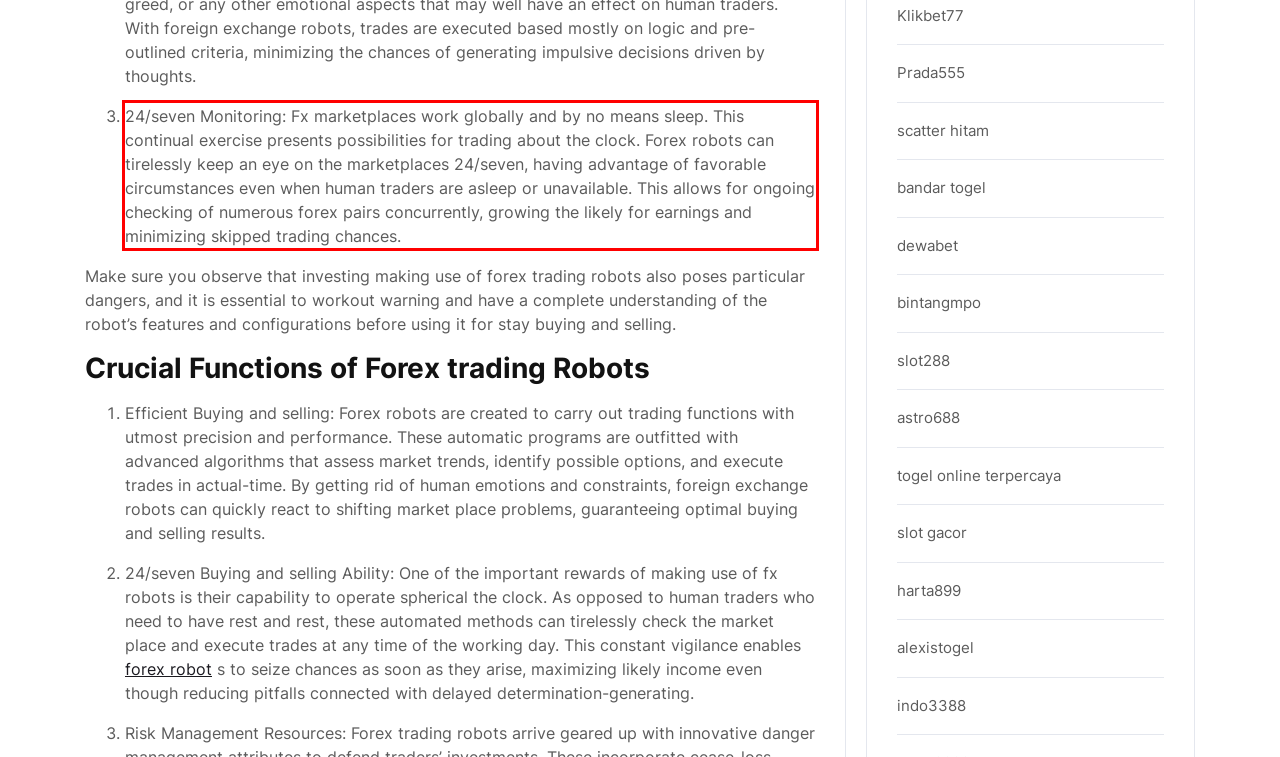You have a screenshot of a webpage, and there is a red bounding box around a UI element. Utilize OCR to extract the text within this red bounding box.

24/seven Monitoring: Fx marketplaces work globally and by no means sleep. This continual exercise presents possibilities for trading about the clock. Forex robots can tirelessly keep an eye on the marketplaces 24/seven, having advantage of favorable circumstances even when human traders are asleep or unavailable. This allows for ongoing checking of numerous forex pairs concurrently, growing the likely for earnings and minimizing skipped trading chances.